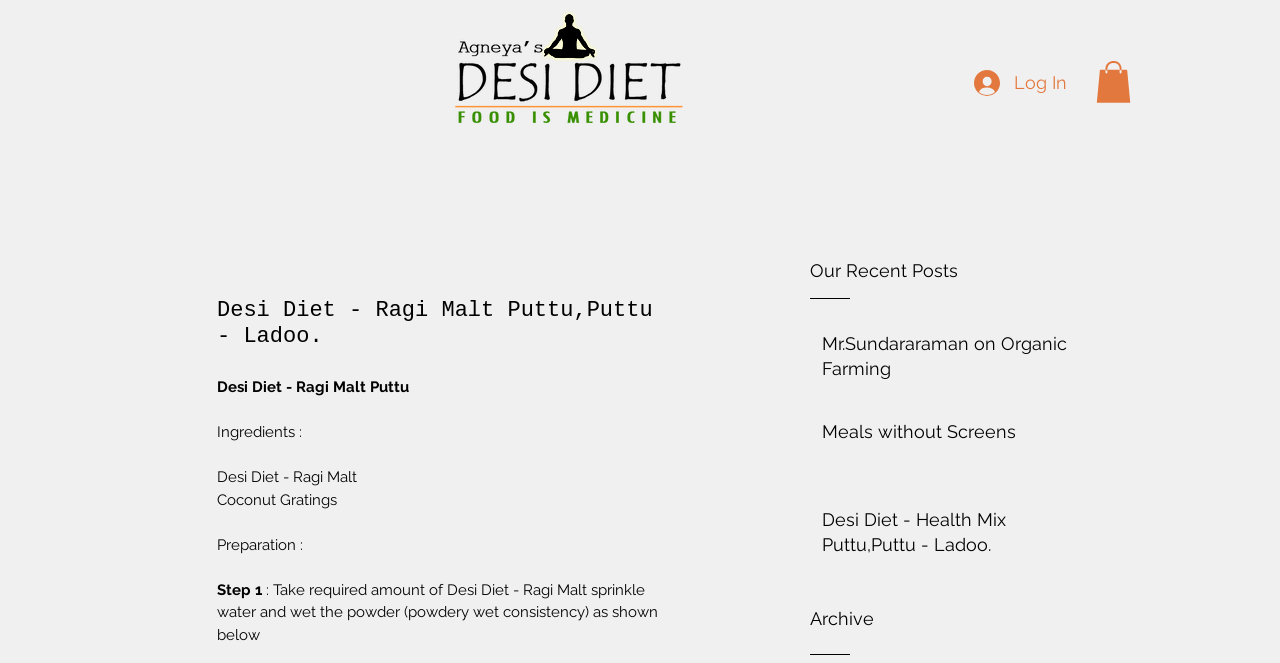Identify the main title of the webpage and generate its text content.

Desi Diet - Ragi Malt Puttu,Puttu - Ladoo.